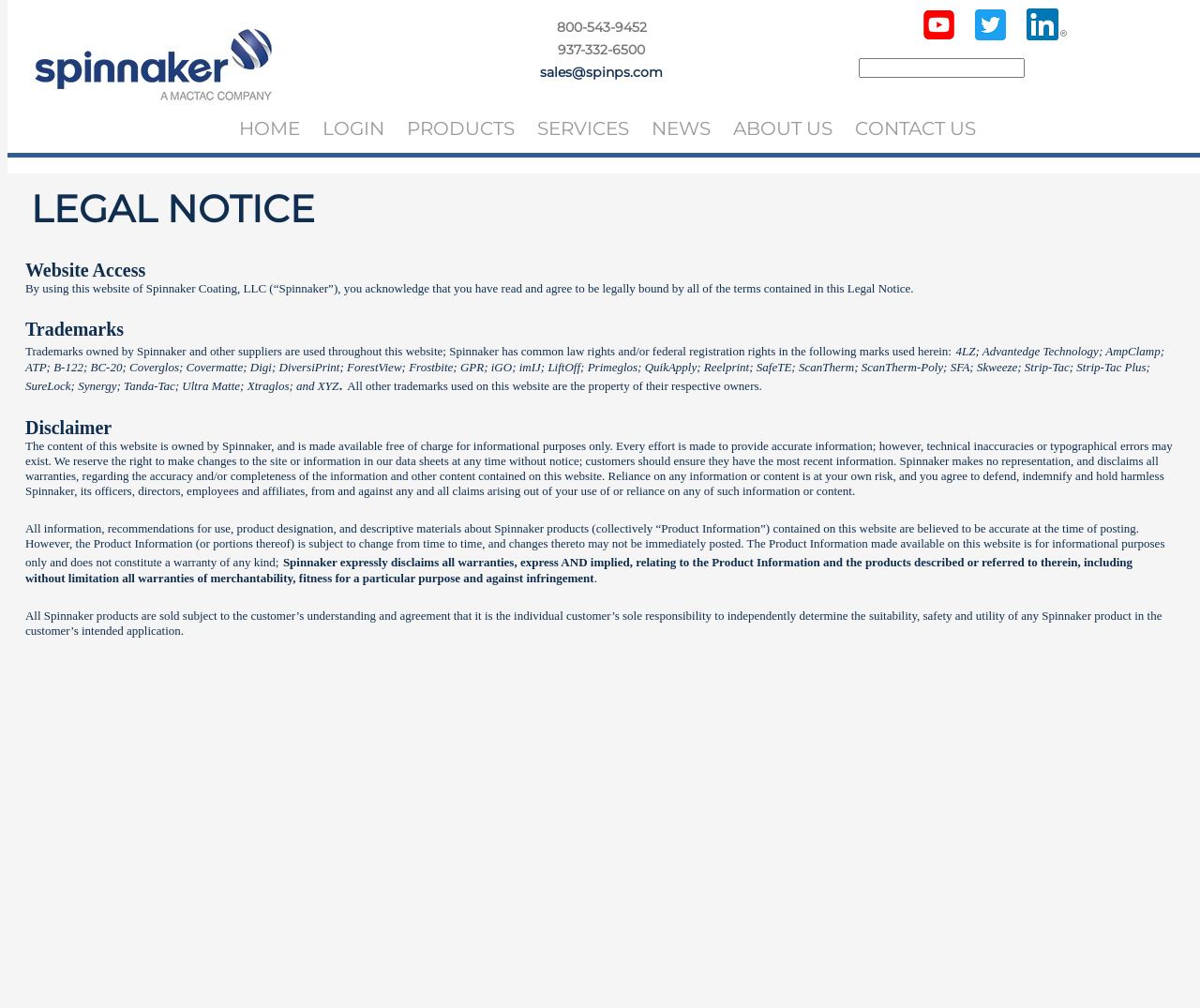Please answer the following question using a single word or phrase: 
What is the purpose of the website?

Informational purposes